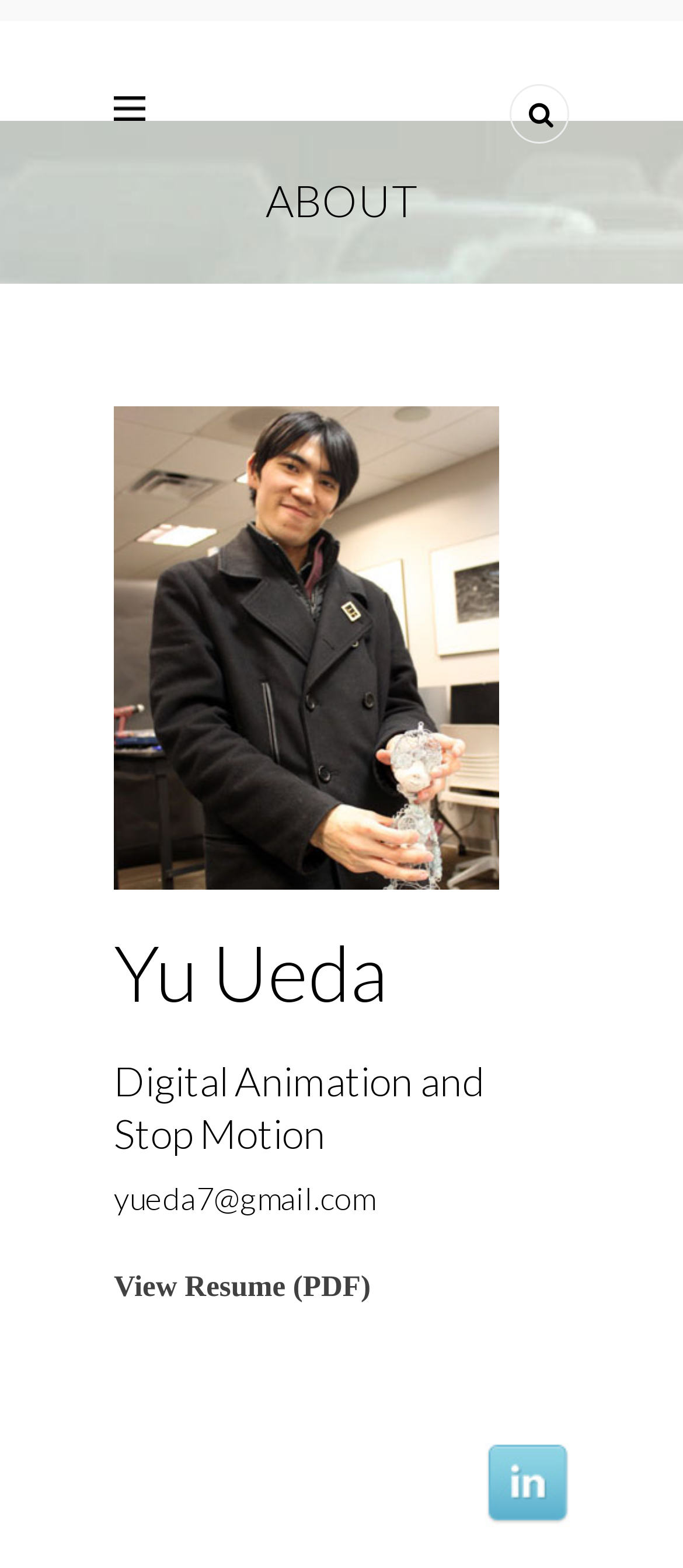Determine the bounding box coordinates for the UI element matching this description: "parent_node: WELCOME".

[0.167, 0.061, 0.213, 0.077]